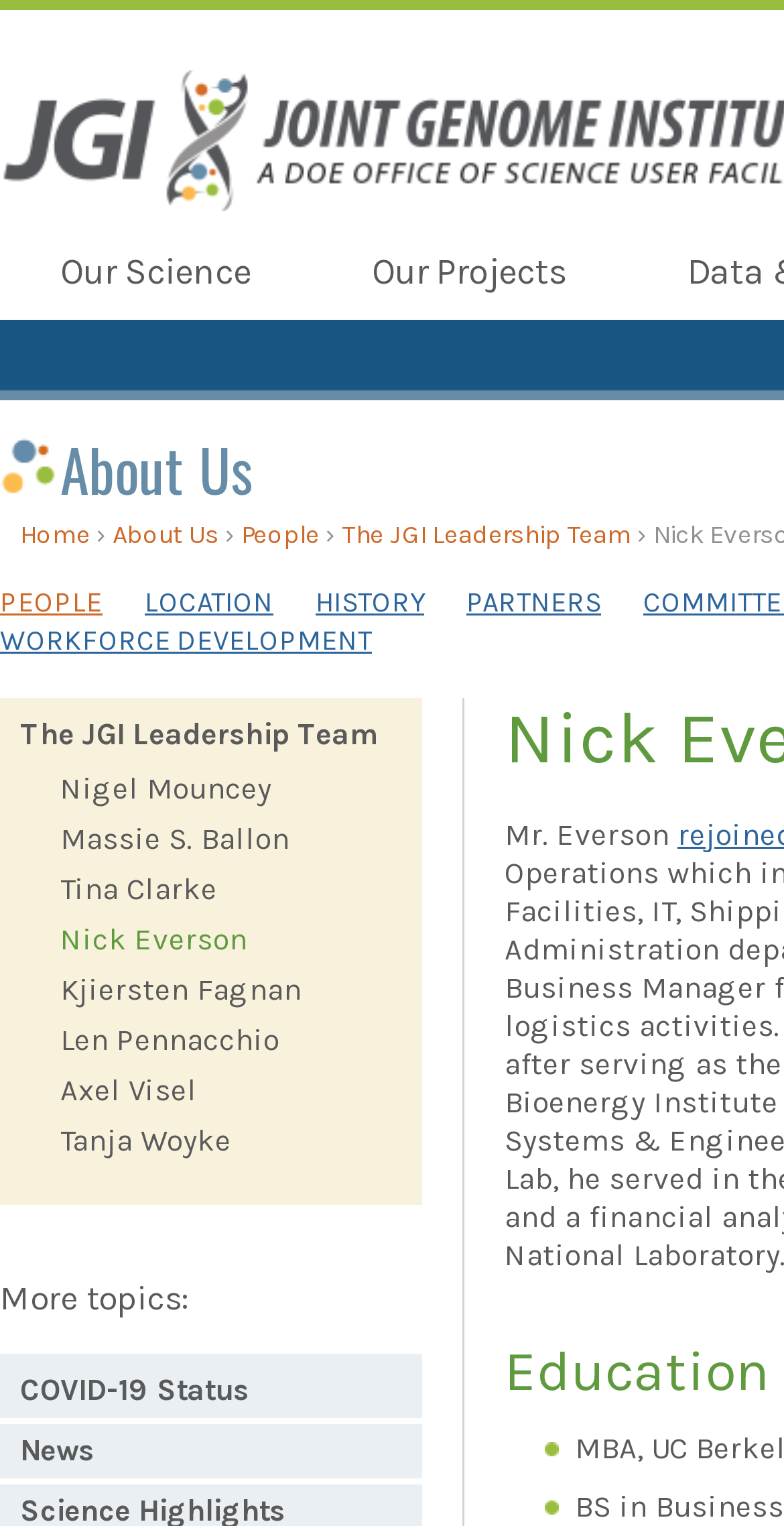Show me the bounding box coordinates of the clickable region to achieve the task as per the instruction: "check COVID-19 Status".

[0.026, 0.9, 0.513, 0.923]